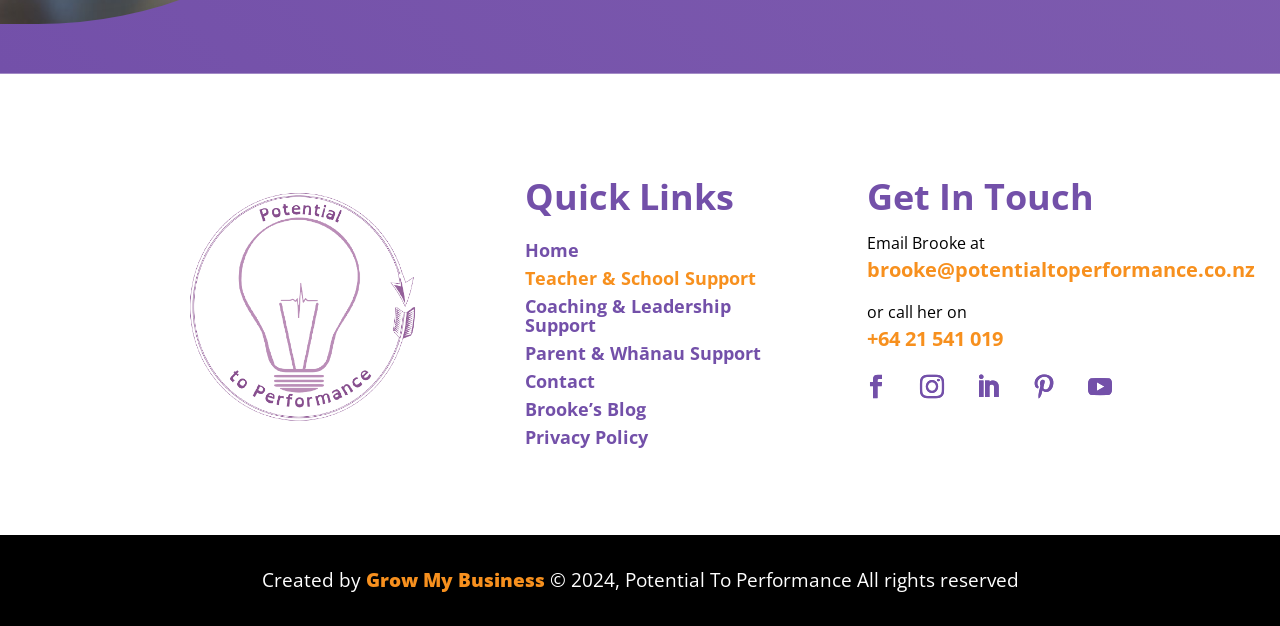Determine the bounding box coordinates of the target area to click to execute the following instruction: "Visit Brooke’s Blog."

[0.41, 0.639, 0.505, 0.683]